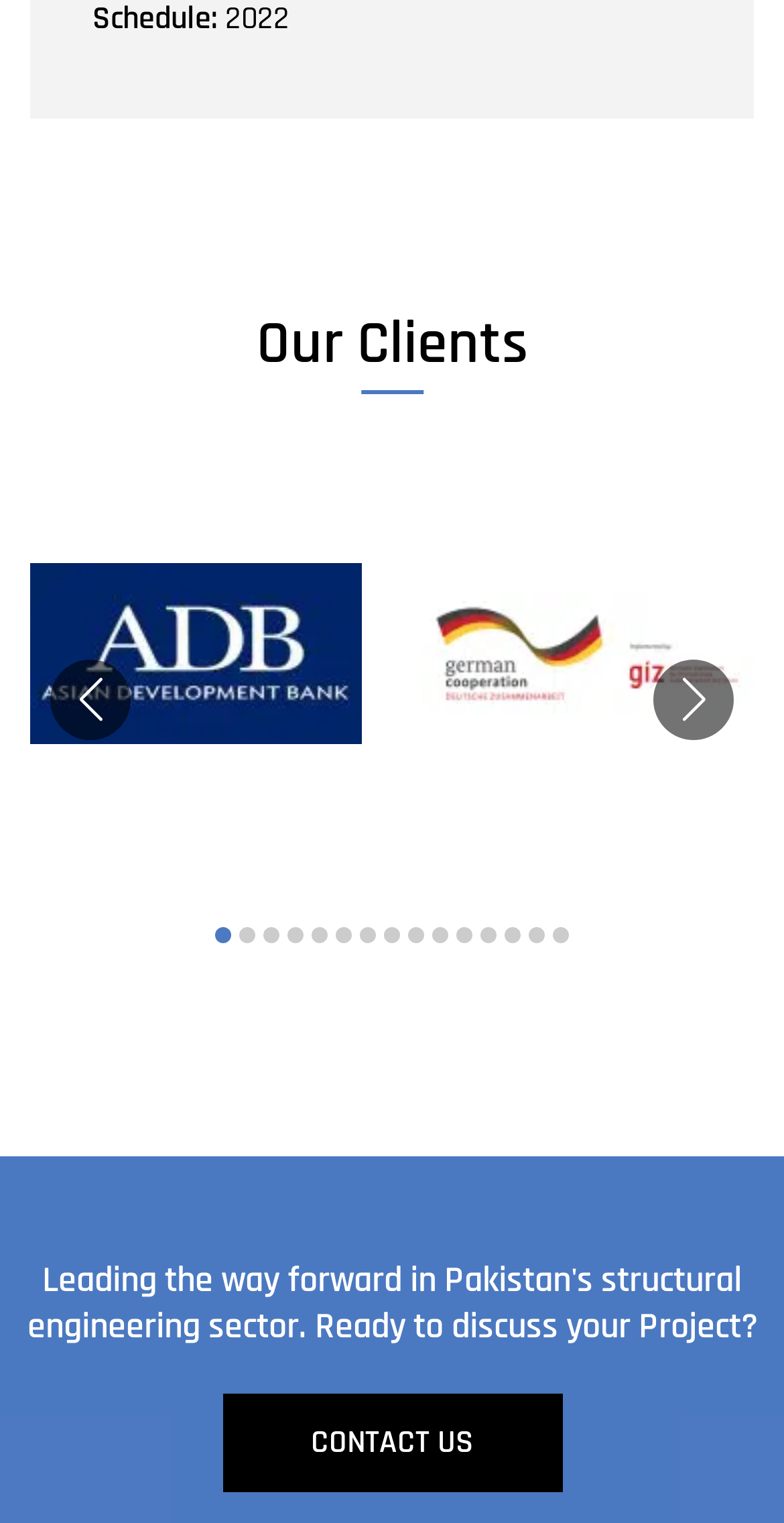Calculate the bounding box coordinates of the UI element given the description: "aria-label="Previous slide"".

[0.064, 0.433, 0.167, 0.486]